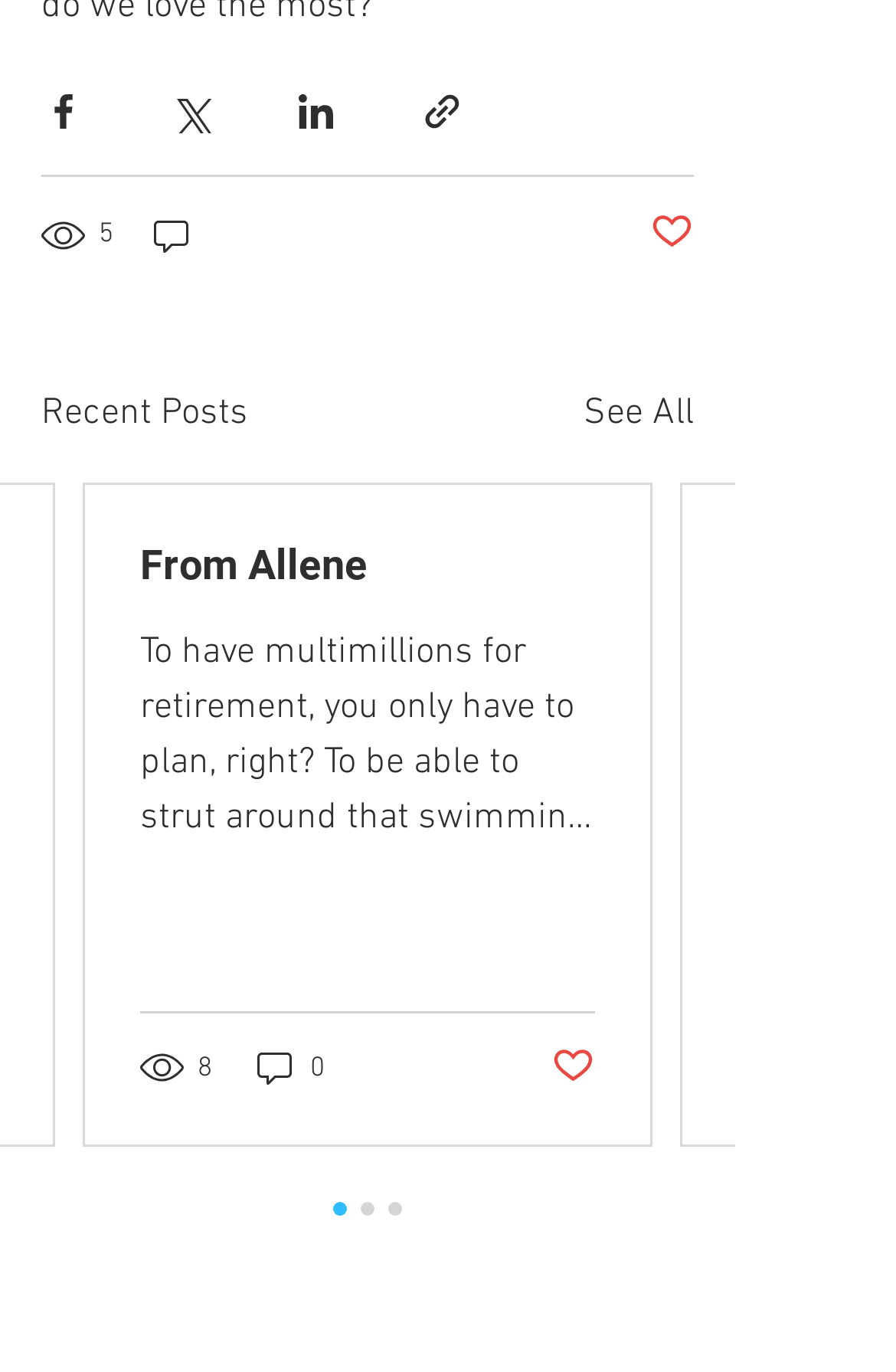Locate the bounding box coordinates of the clickable region necessary to complete the following instruction: "Share via link". Provide the coordinates in the format of four float numbers between 0 and 1, i.e., [left, top, right, bottom].

[0.469, 0.066, 0.518, 0.097]